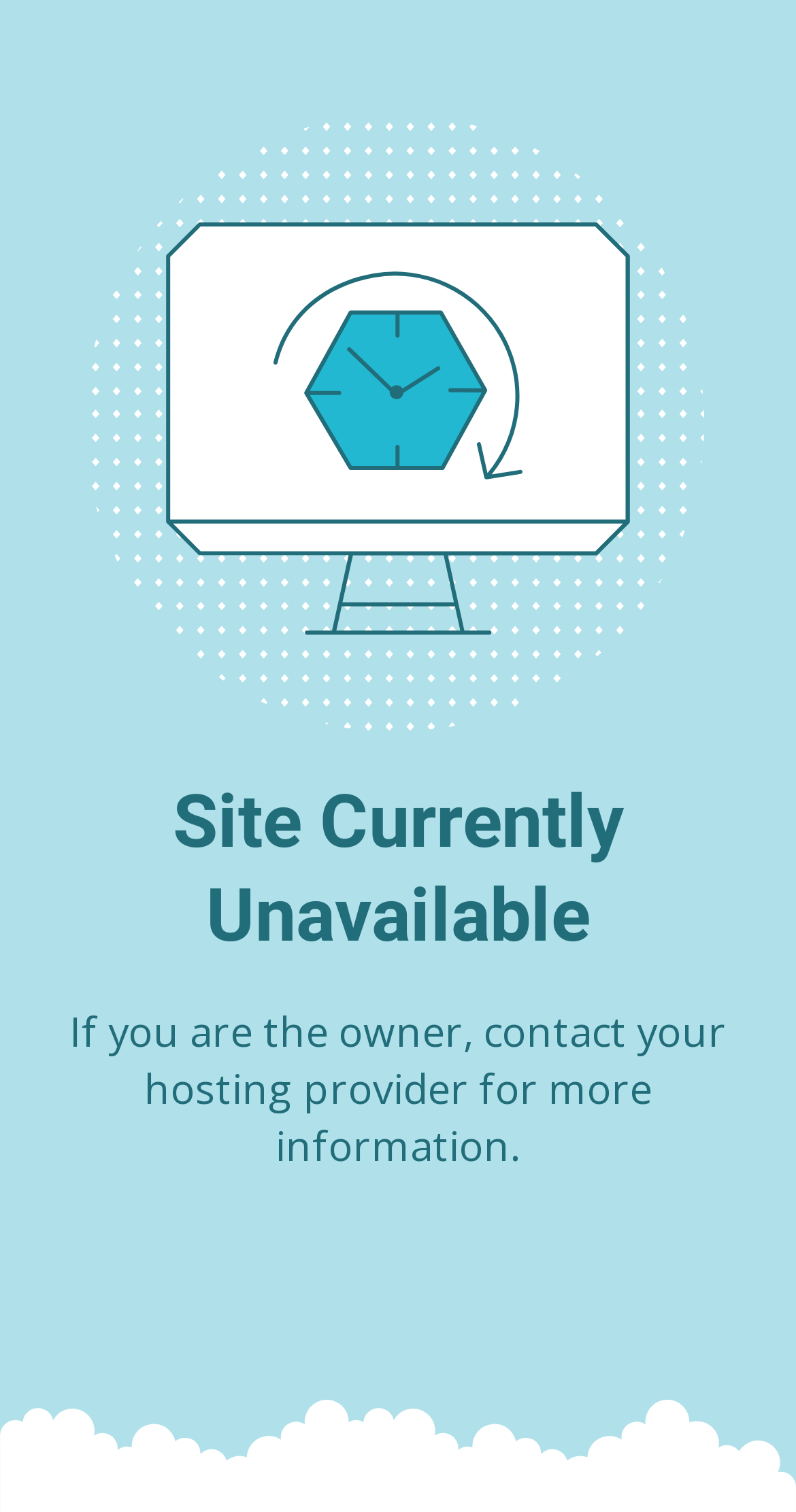Find and extract the text of the primary heading on the webpage.

Site Currently Unavailable